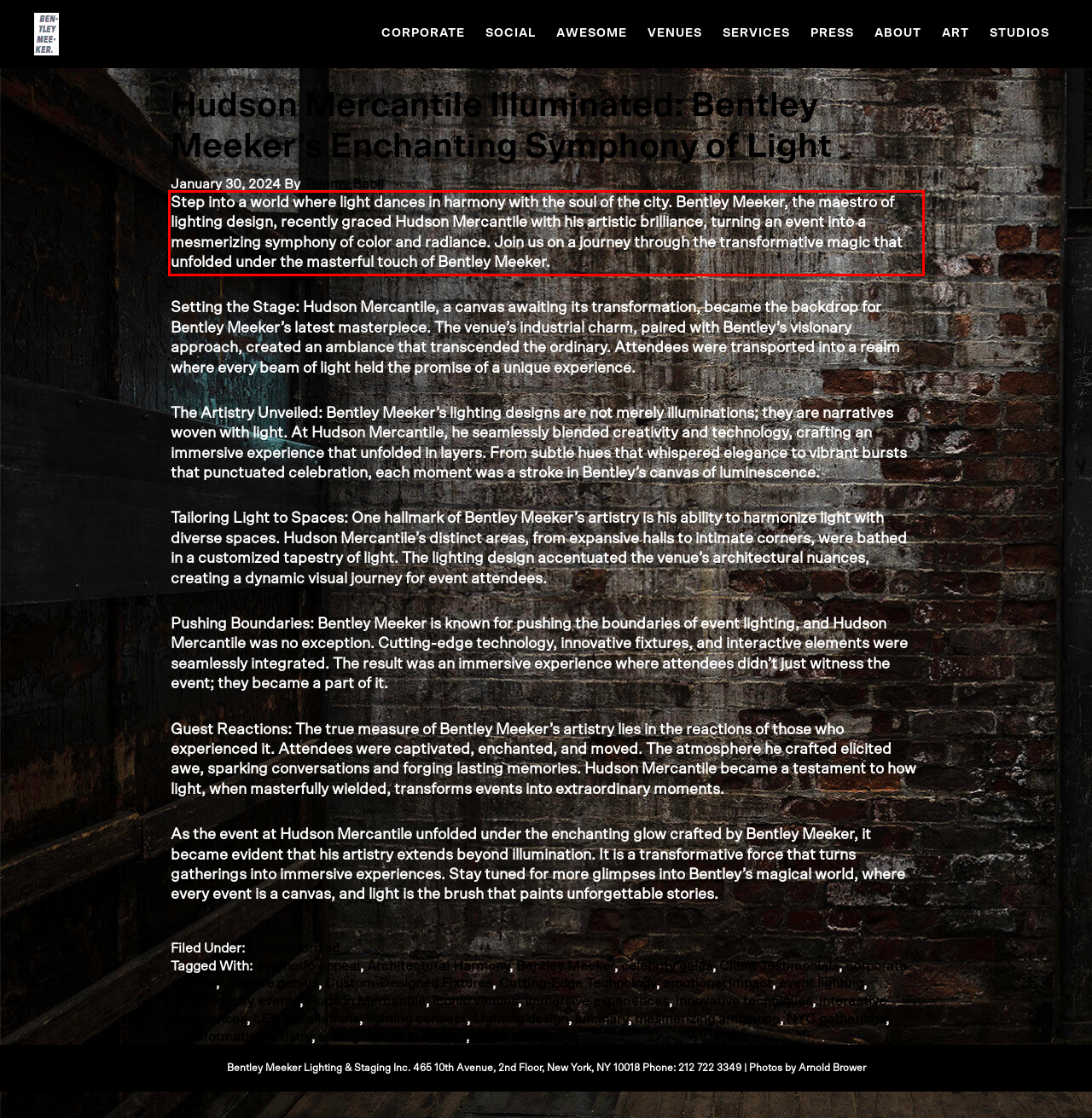Inspect the webpage screenshot that has a red bounding box and use OCR technology to read and display the text inside the red bounding box.

Step into a world where light dances in harmony with the soul of the city. Bentley Meeker, the maestro of lighting design, recently graced Hudson Mercantile with his artistic brilliance, turning an event into a mesmerizing symphony of color and radiance. Join us on a journey through the transformative magic that unfolded under the masterful touch of Bentley Meeker.